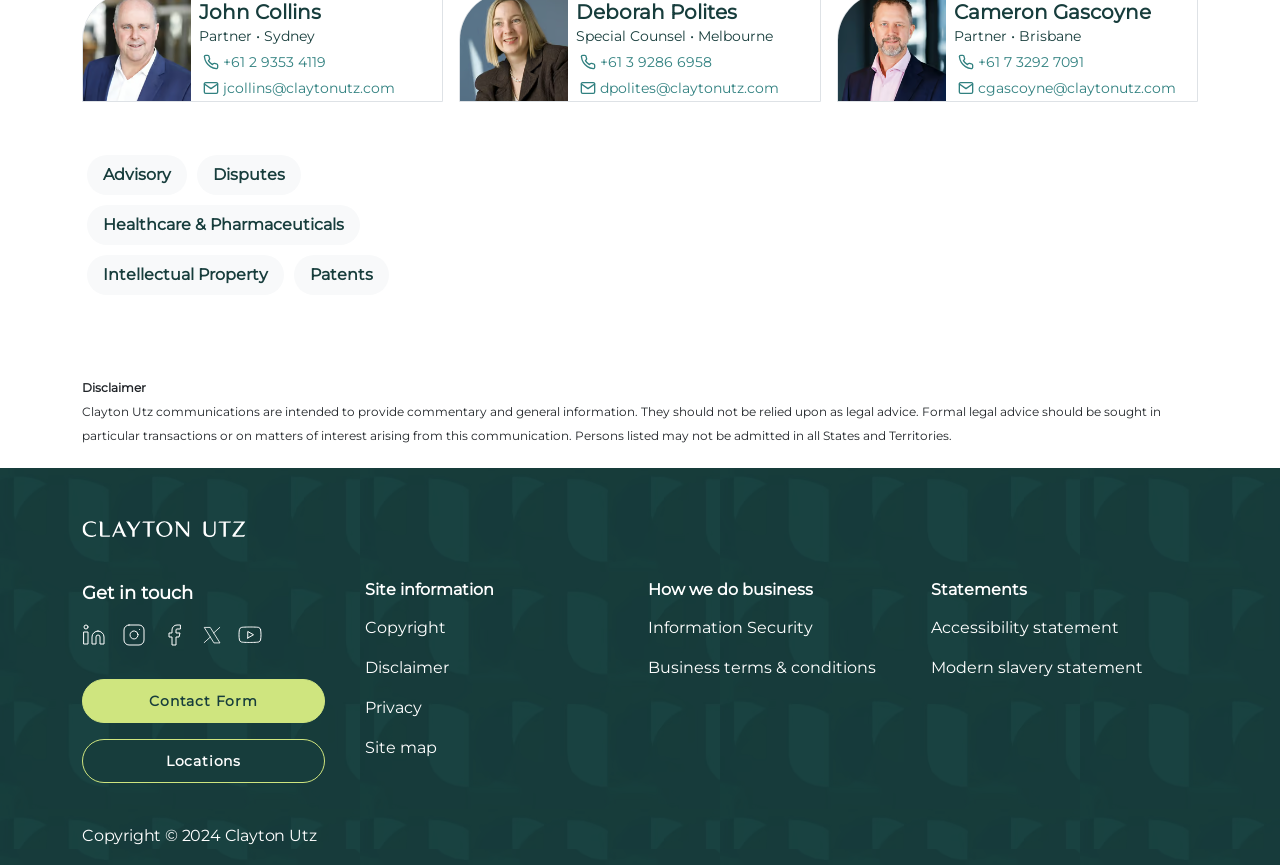What is the email address of the Sydney office?
From the image, respond with a single word or phrase.

jcollins@claytonutz.com